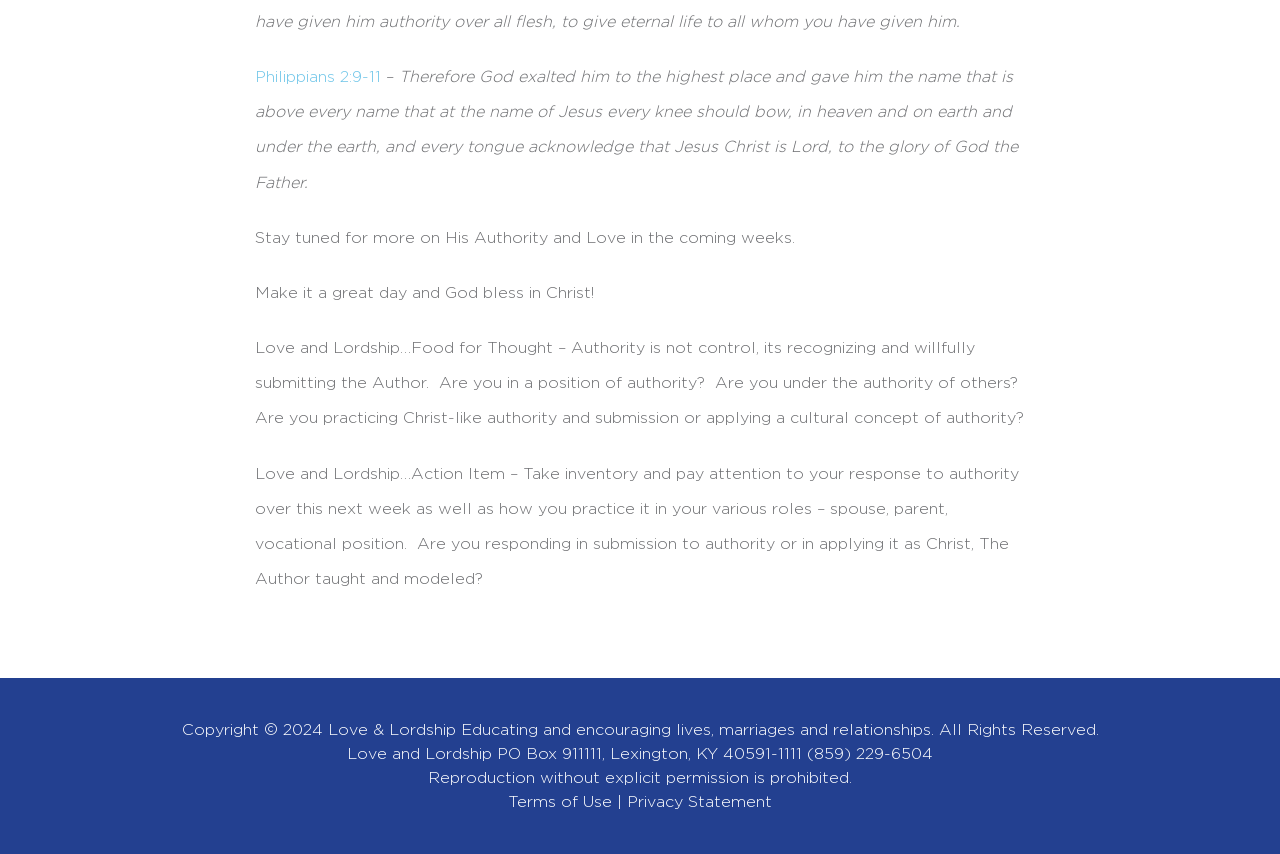Using the element description: "Philippians 2:9-11", determine the bounding box coordinates for the specified UI element. The coordinates should be four float numbers between 0 and 1, [left, top, right, bottom].

[0.199, 0.081, 0.298, 0.099]